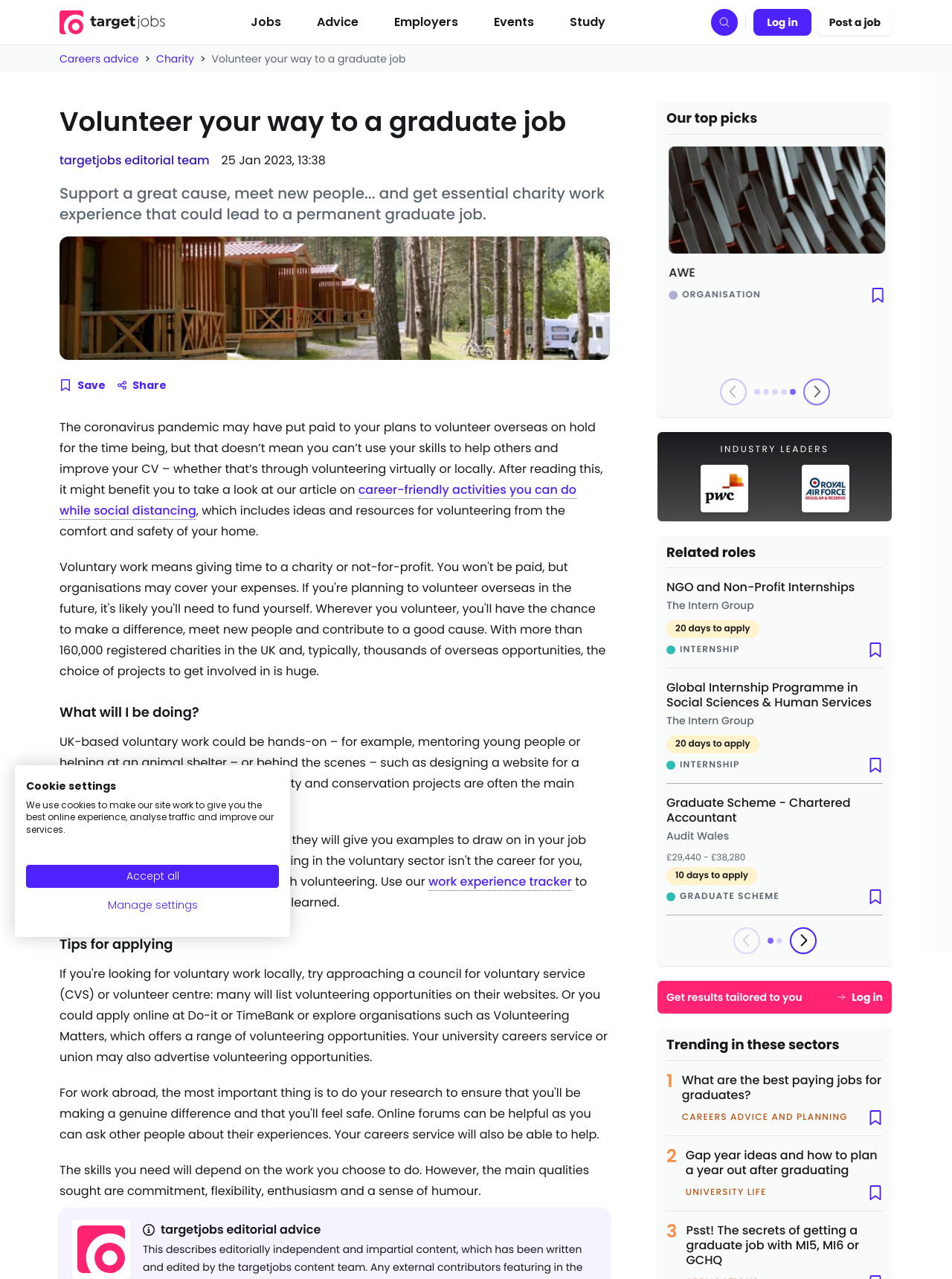What is the name of the editorial team that wrote this article?
Examine the image and provide an in-depth answer to the question.

The webpage credits the targetjobs editorial team as the authors of the article, which suggests that they are responsible for creating the content.